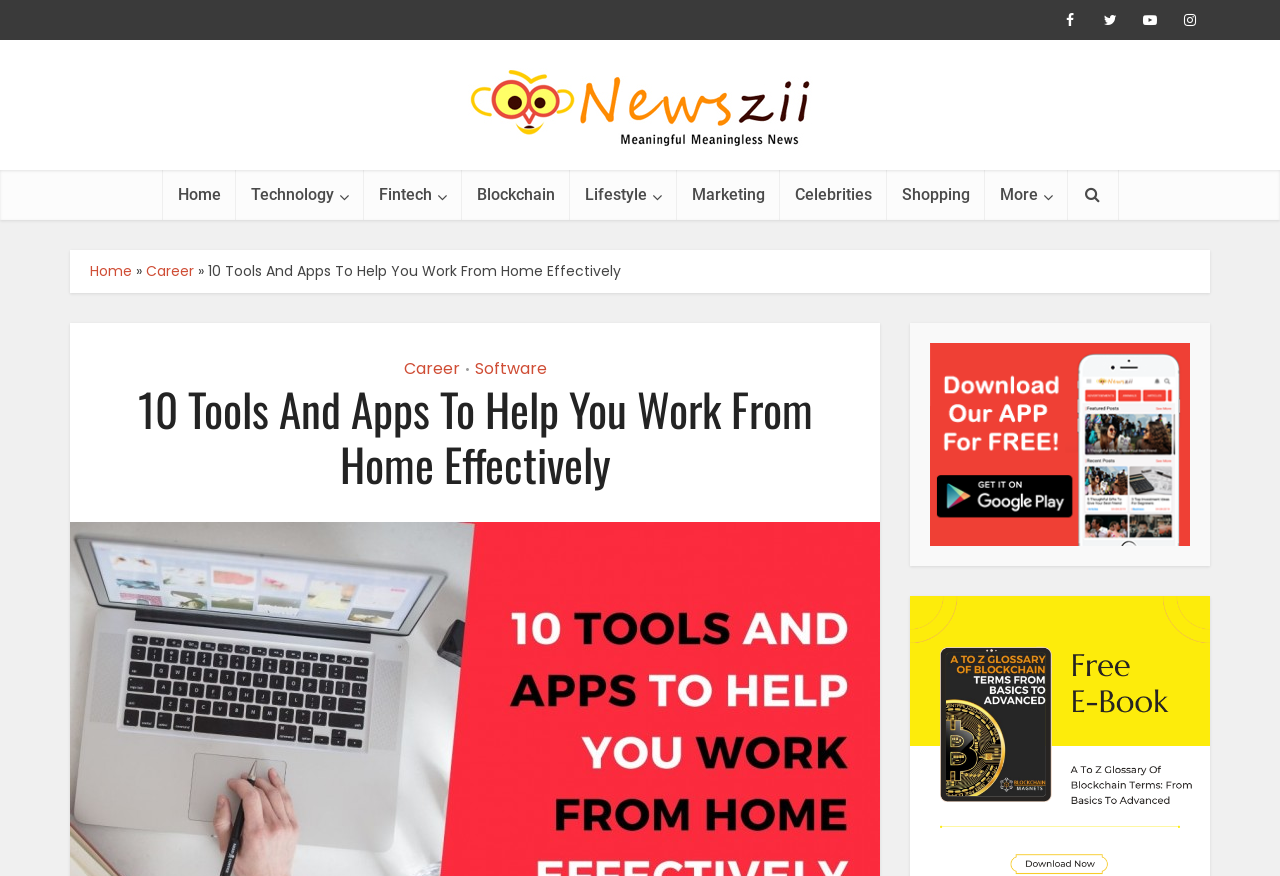Respond with a single word or short phrase to the following question: 
What is the purpose of the webpage?

To help with Work From Home